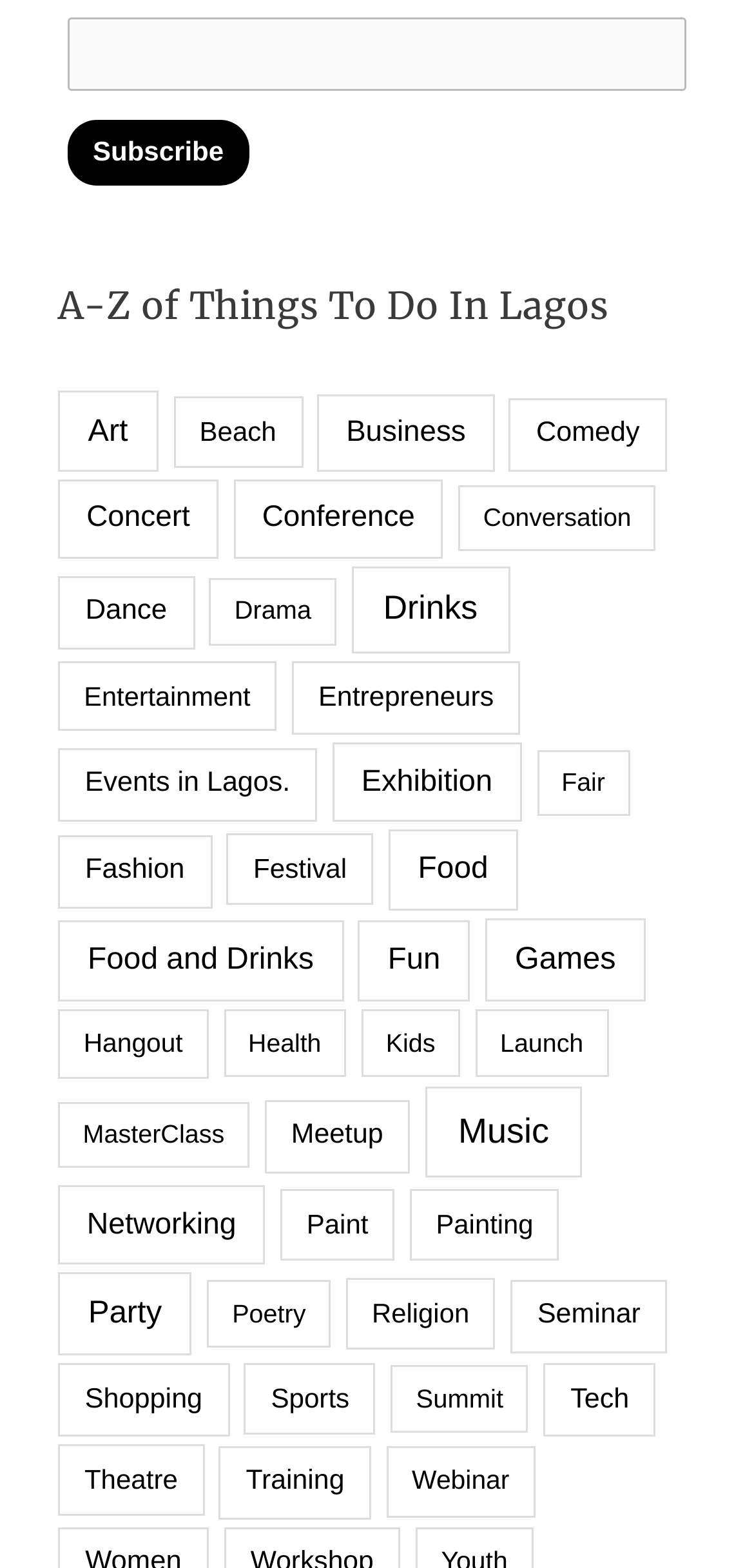Can you specify the bounding box coordinates for the region that should be clicked to fulfill this instruction: "Read the article about Microsoft Ink".

None